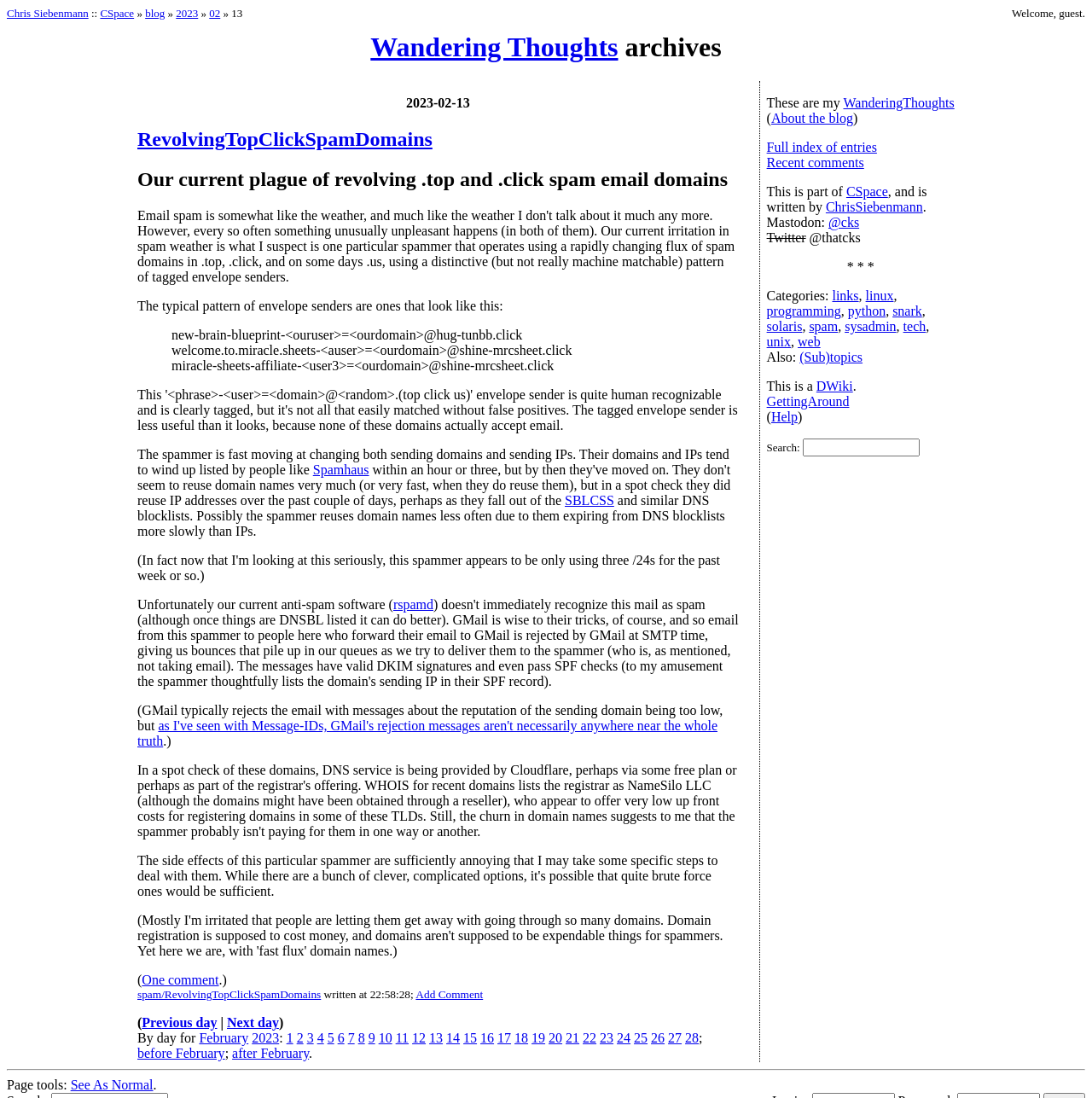What is the name of the blog?
Look at the image and answer with only one word or phrase.

Wandering Thoughts